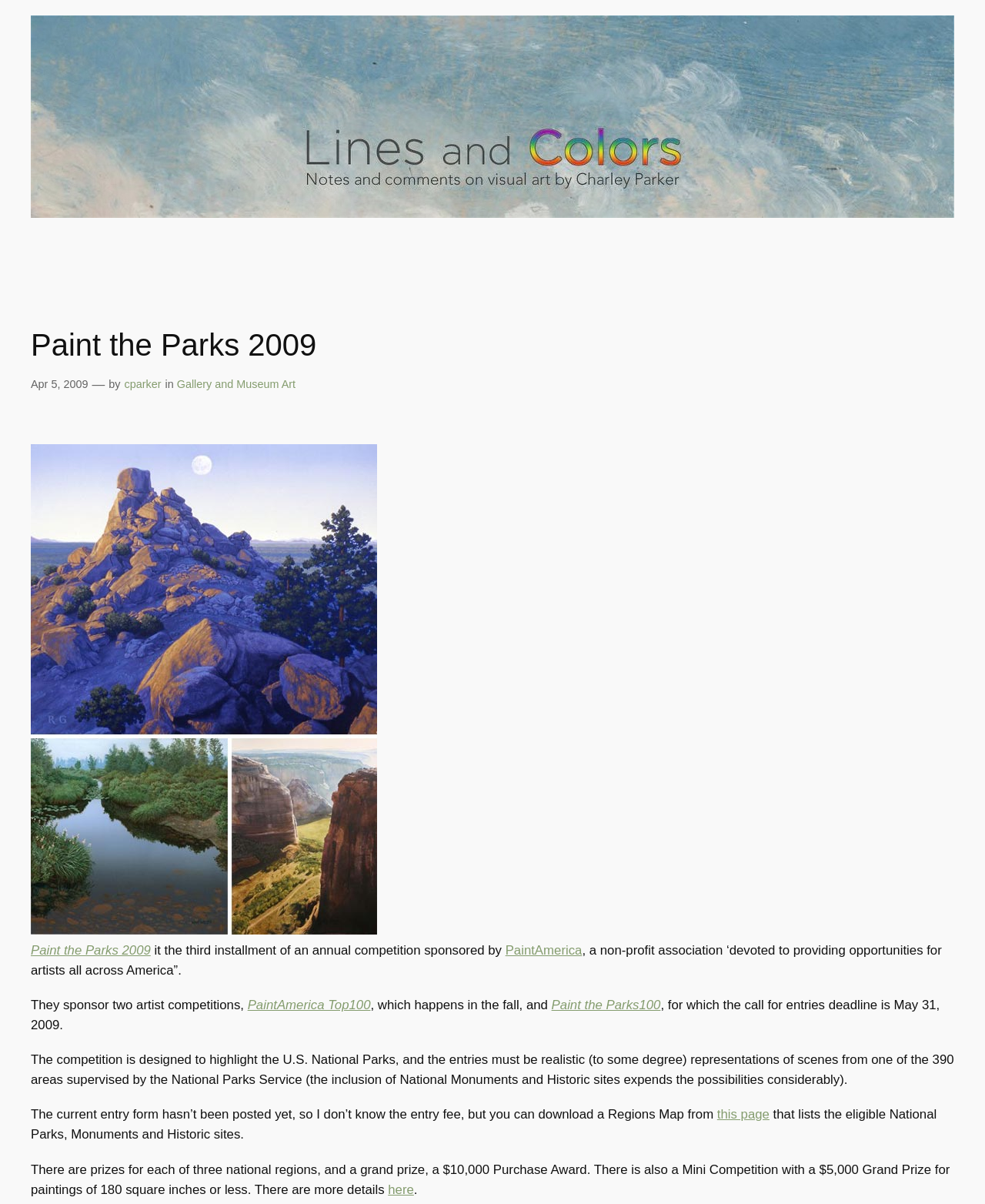Refer to the element description alt="Lines and Colors art blog" and identify the corresponding bounding box in the screenshot. Format the coordinates as (top-left x, top-left y, bottom-right x, bottom-right y) with values in the range of 0 to 1.

[0.031, 0.166, 0.969, 0.178]